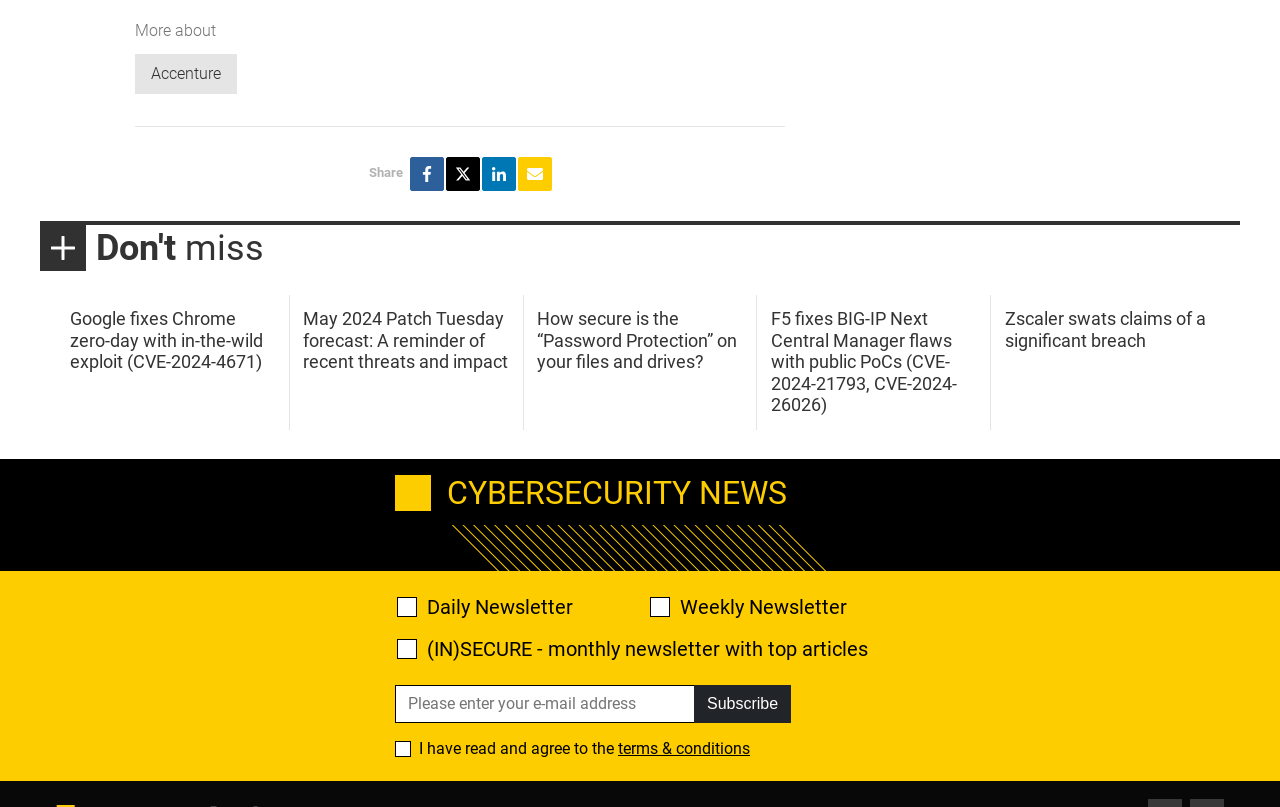Select the bounding box coordinates of the element I need to click to carry out the following instruction: "Share on Facebook".

[0.32, 0.194, 0.346, 0.236]